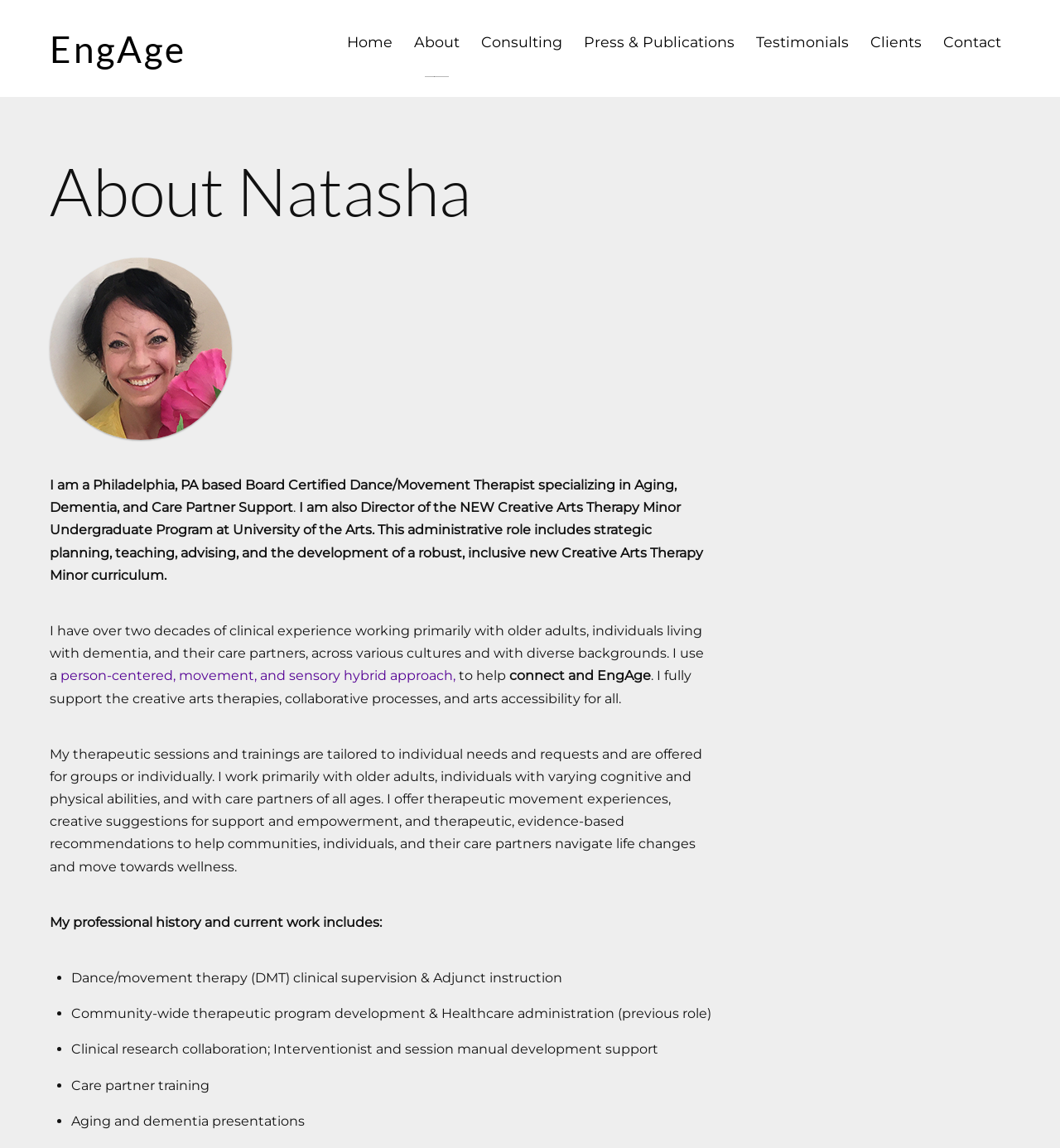Find the bounding box coordinates of the UI element according to this description: "EngAge".

[0.047, 0.024, 0.176, 0.062]